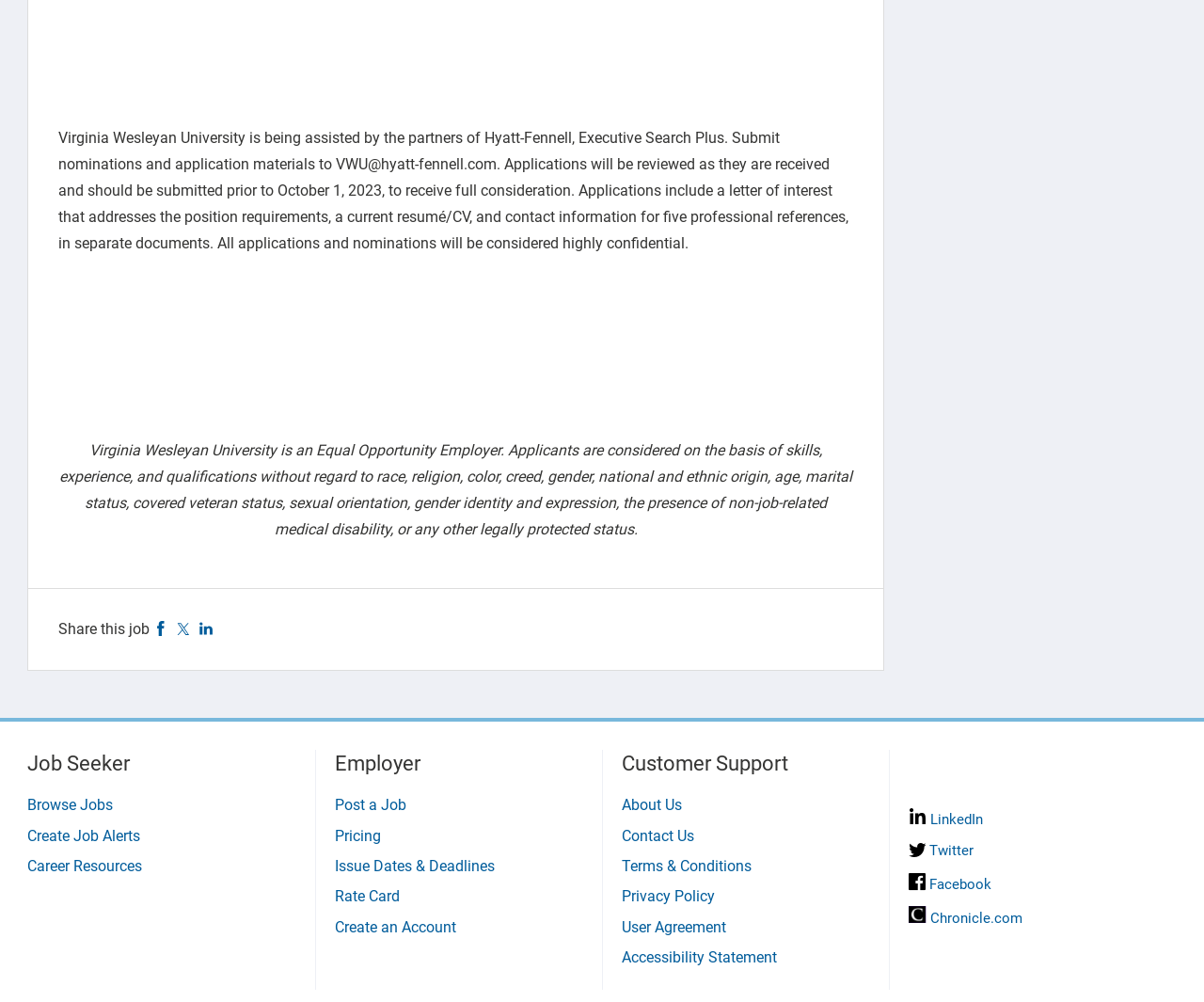Bounding box coordinates should be in the format (top-left x, top-left y, bottom-right x, bottom-right y) and all values should be floating point numbers between 0 and 1. Determine the bounding box coordinate for the UI element described as: Law and attorney

None